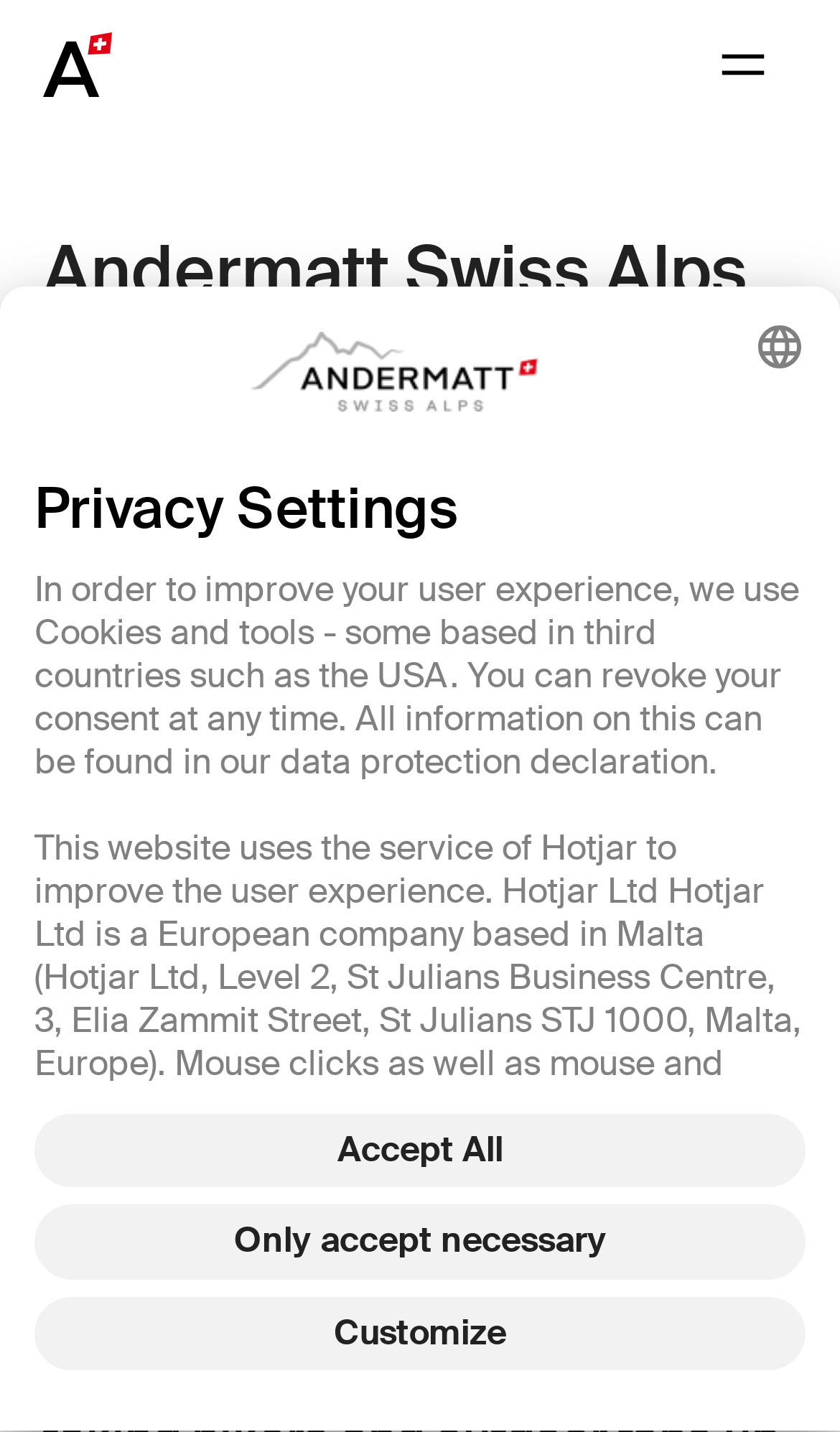Look at the image and give a detailed response to the following question: What is the date of the article?

I found the date of the article by looking at the static text element that contains the date, which is 'June 30, 2021'.